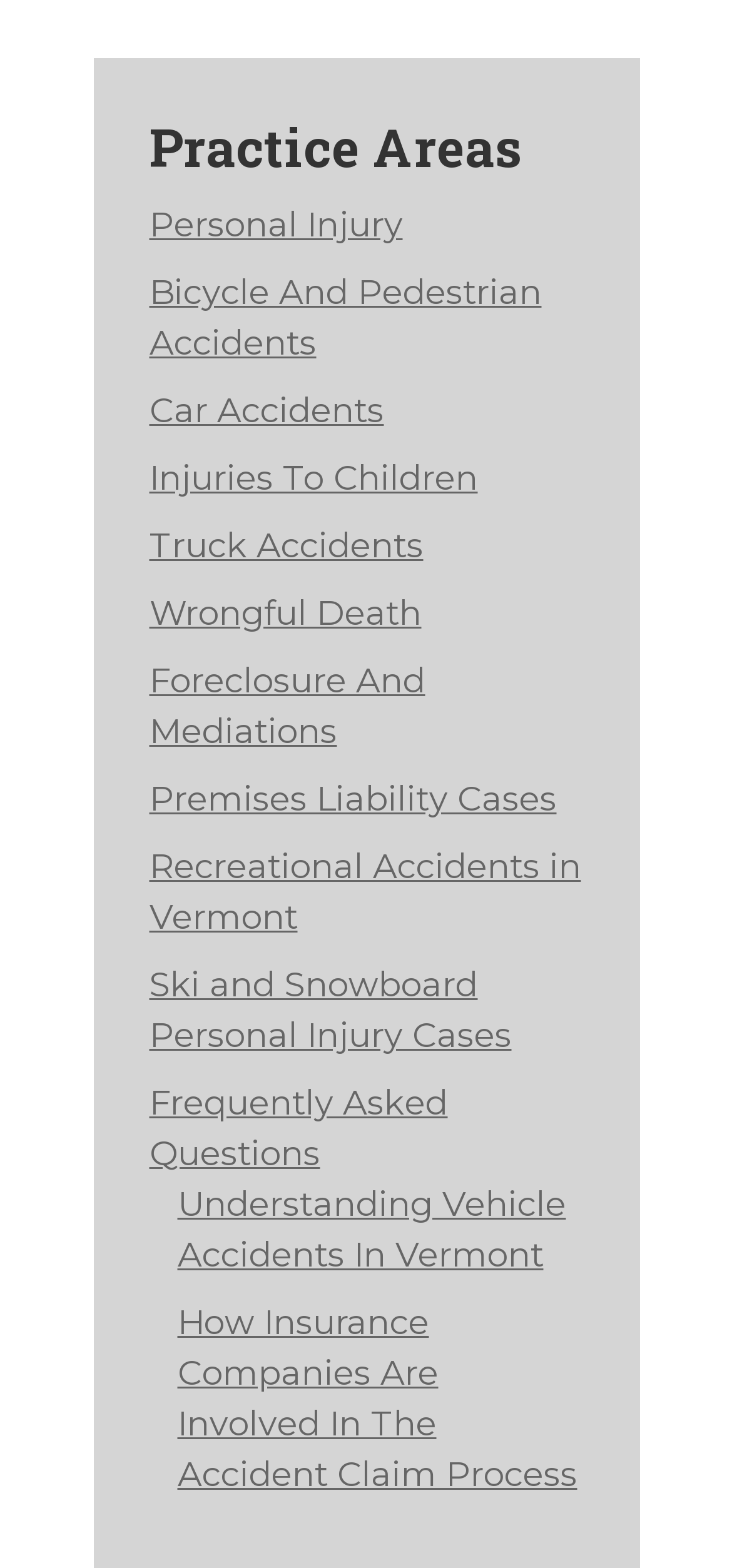Please identify the bounding box coordinates of the area that needs to be clicked to follow this instruction: "Learn about Wrongful Death".

[0.204, 0.378, 0.576, 0.404]